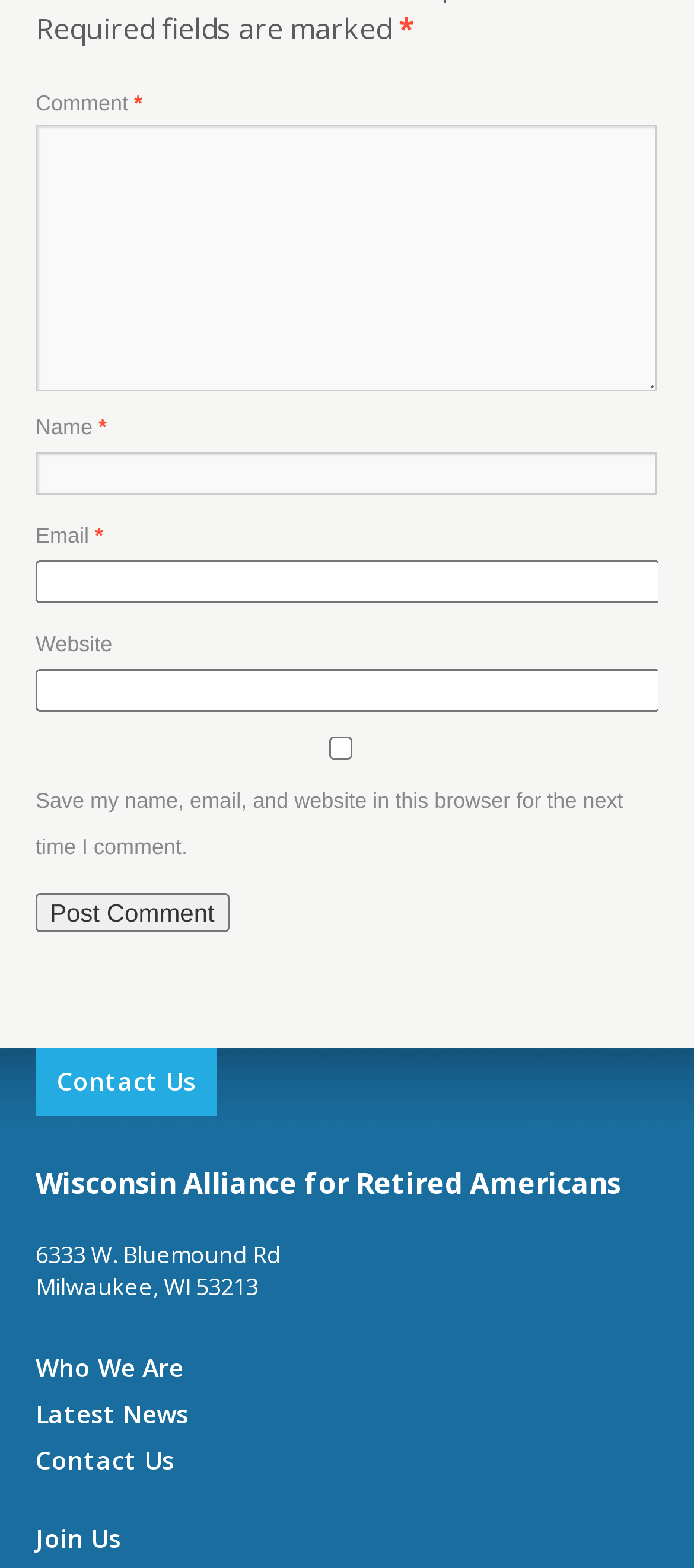Please determine the bounding box coordinates for the element that should be clicked to follow these instructions: "Go to the shop".

None